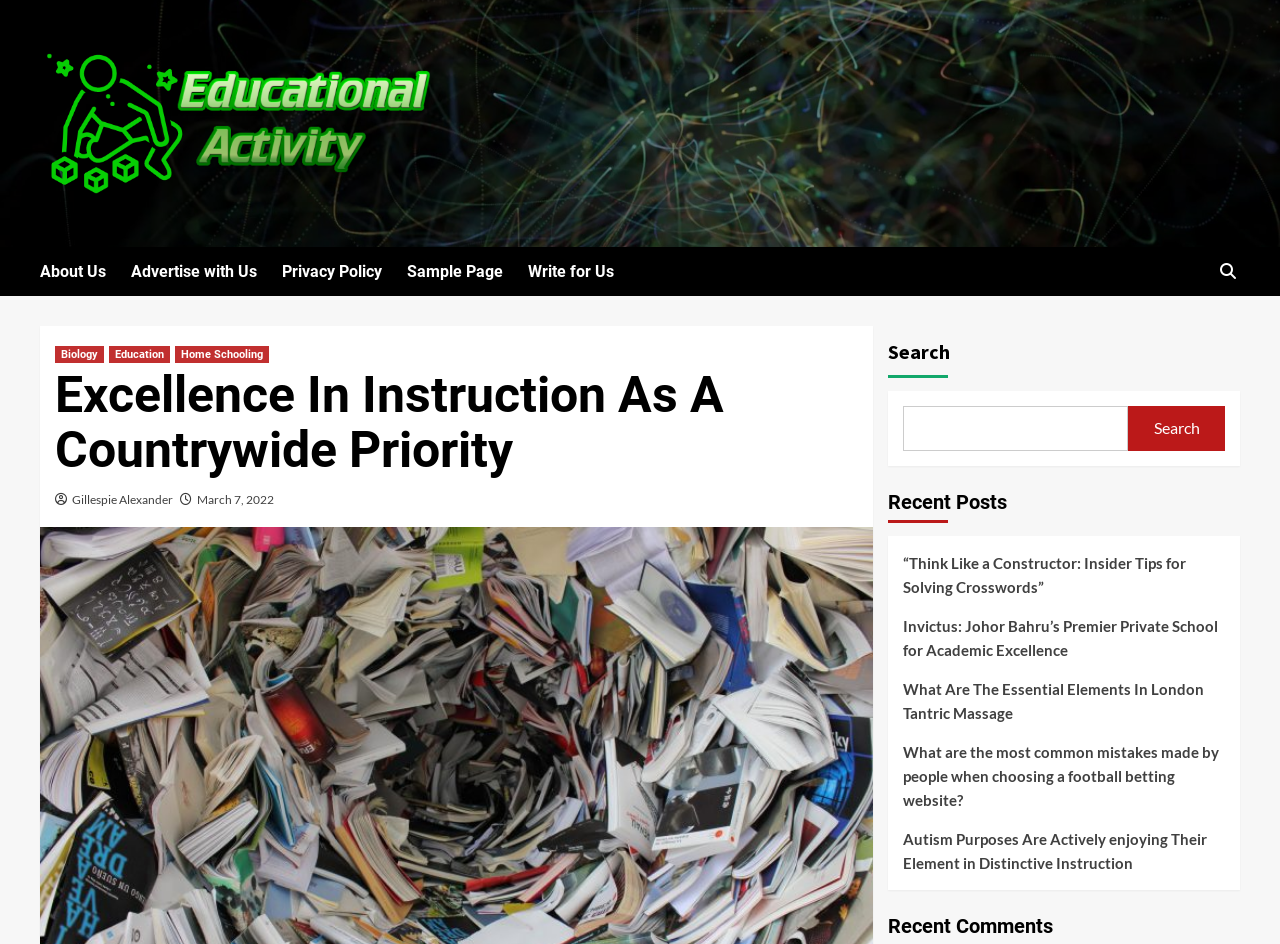Based on the image, provide a detailed response to the question:
What is the author of the article 'Excellence In Instruction As A Countrywide Priority'?

The article 'Excellence In Instruction As A Countrywide Priority' has a link 'Gillespie Alexander' below the title, which suggests that Gillespie Alexander is the author of the article.